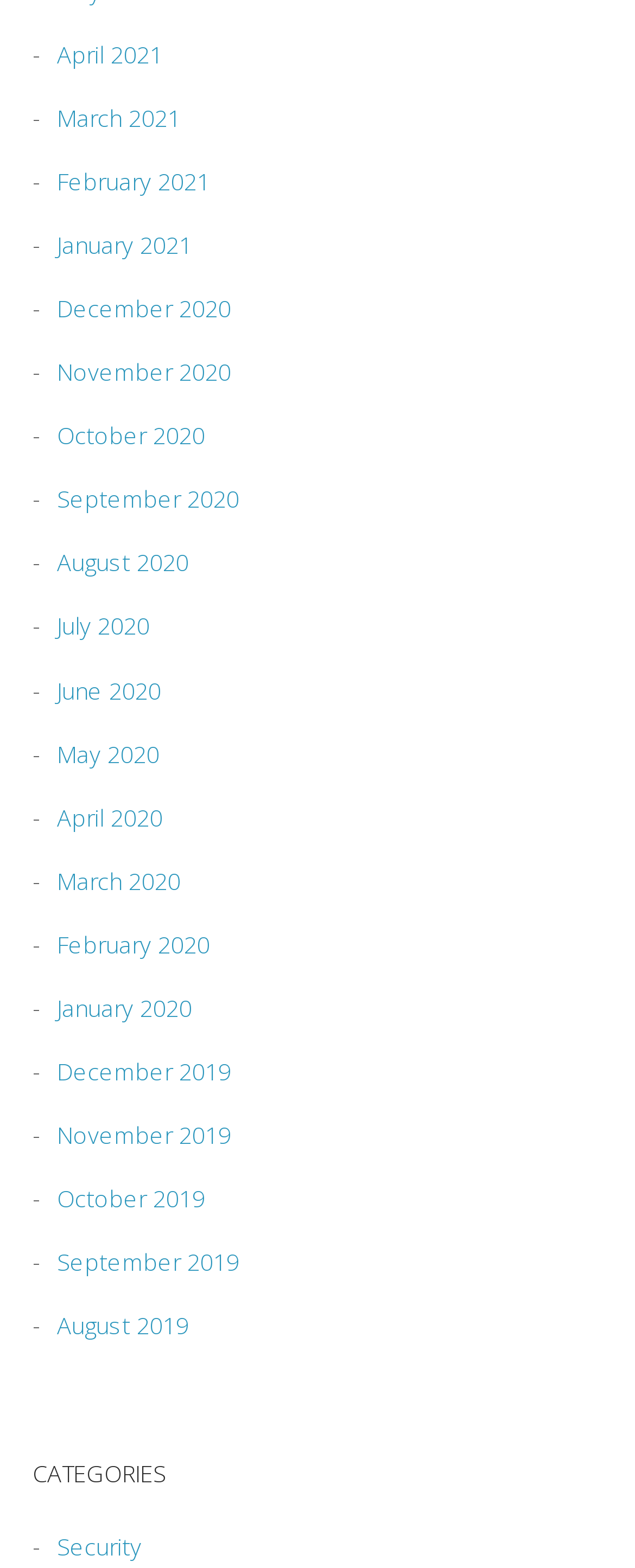Locate the bounding box for the described UI element: "next post". Ensure the coordinates are four float numbers between 0 and 1, formatted as [left, top, right, bottom].

None